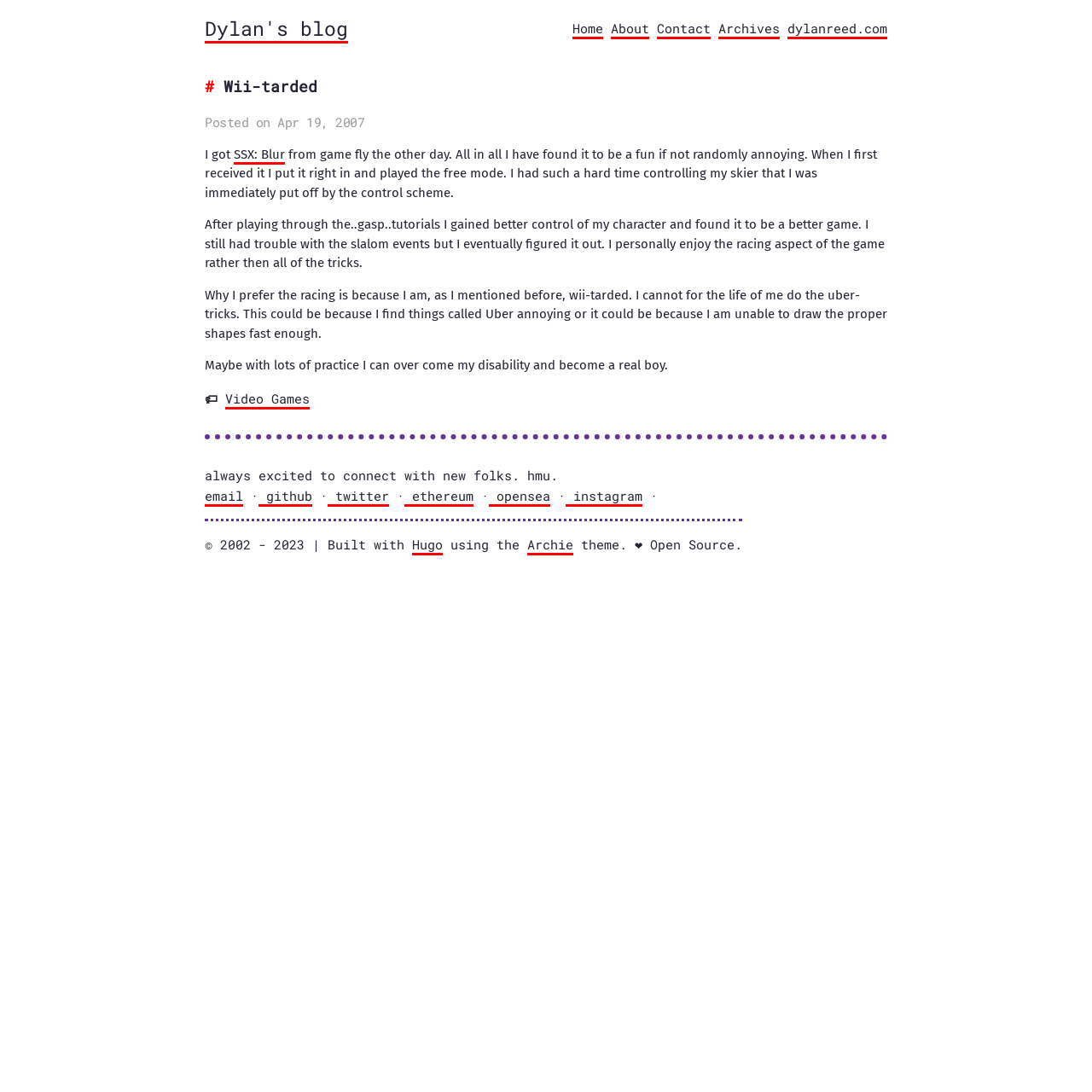How many links are there in the article?
Please provide a comprehensive and detailed answer to the question.

The number of links in the article can be counted by examining the content of the article, which contains links to 'SSX: Blur', 'Video Games', and other pages.